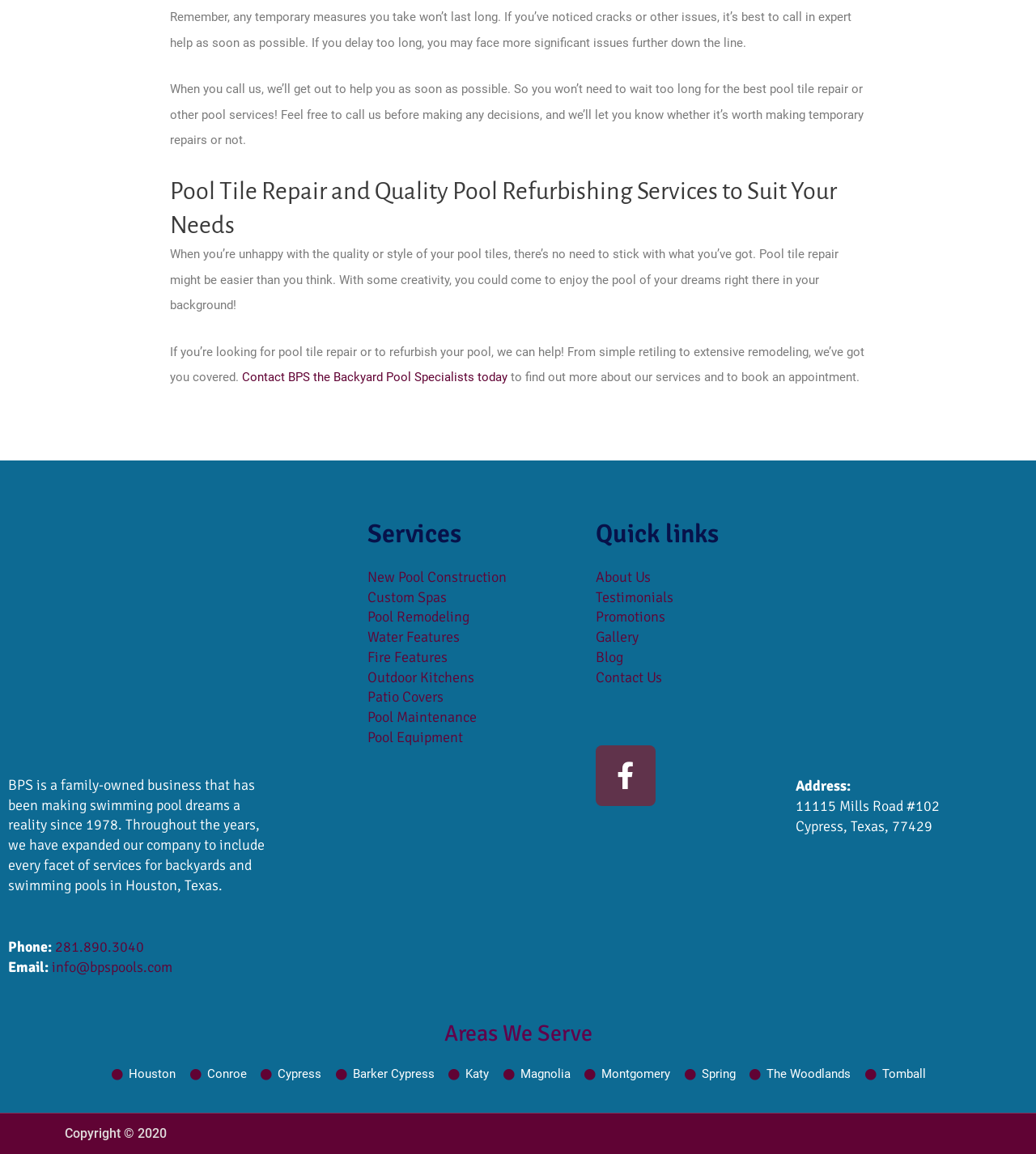Please locate the bounding box coordinates of the element that should be clicked to complete the given instruction: "Learn more about New Pool Construction".

[0.354, 0.492, 0.489, 0.508]